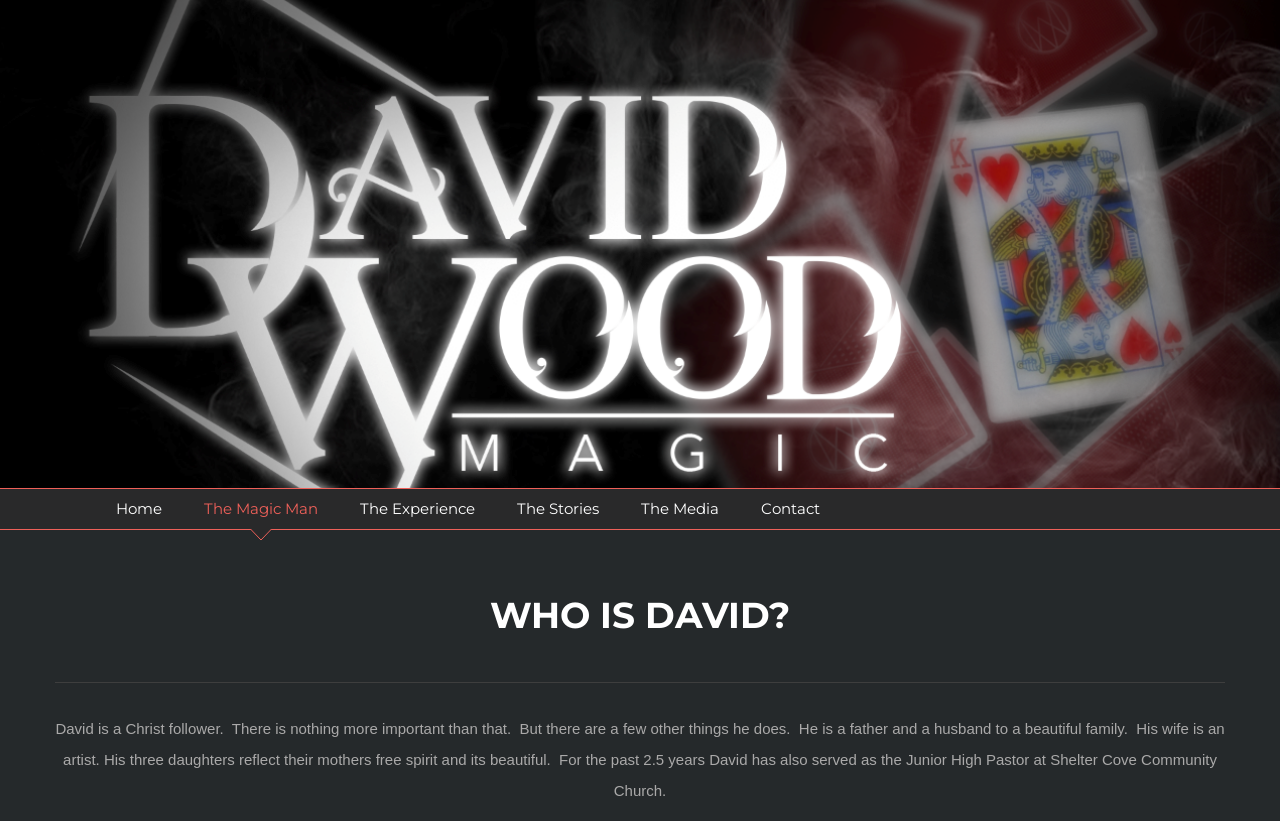Offer a meticulous caption that includes all visible features of the webpage.

The webpage is about David, a Christ follower, and it appears to be a personal website or blog. At the top of the page, there is a main menu with five links: "Home", "The Magic Man", "The Experience", "The Stories", and "Contact". The "The Magic Man" link has an accompanying image to its right. 

Below the main menu, there is a prominent heading "WHO IS DAVID?" that spans almost the entire width of the page. Underneath this heading, there is a paragraph of text that describes David's life, including his family and his role as a Junior High Pastor at Shelter Cove Community Church. The text also mentions his wife, an artist, and their three daughters.